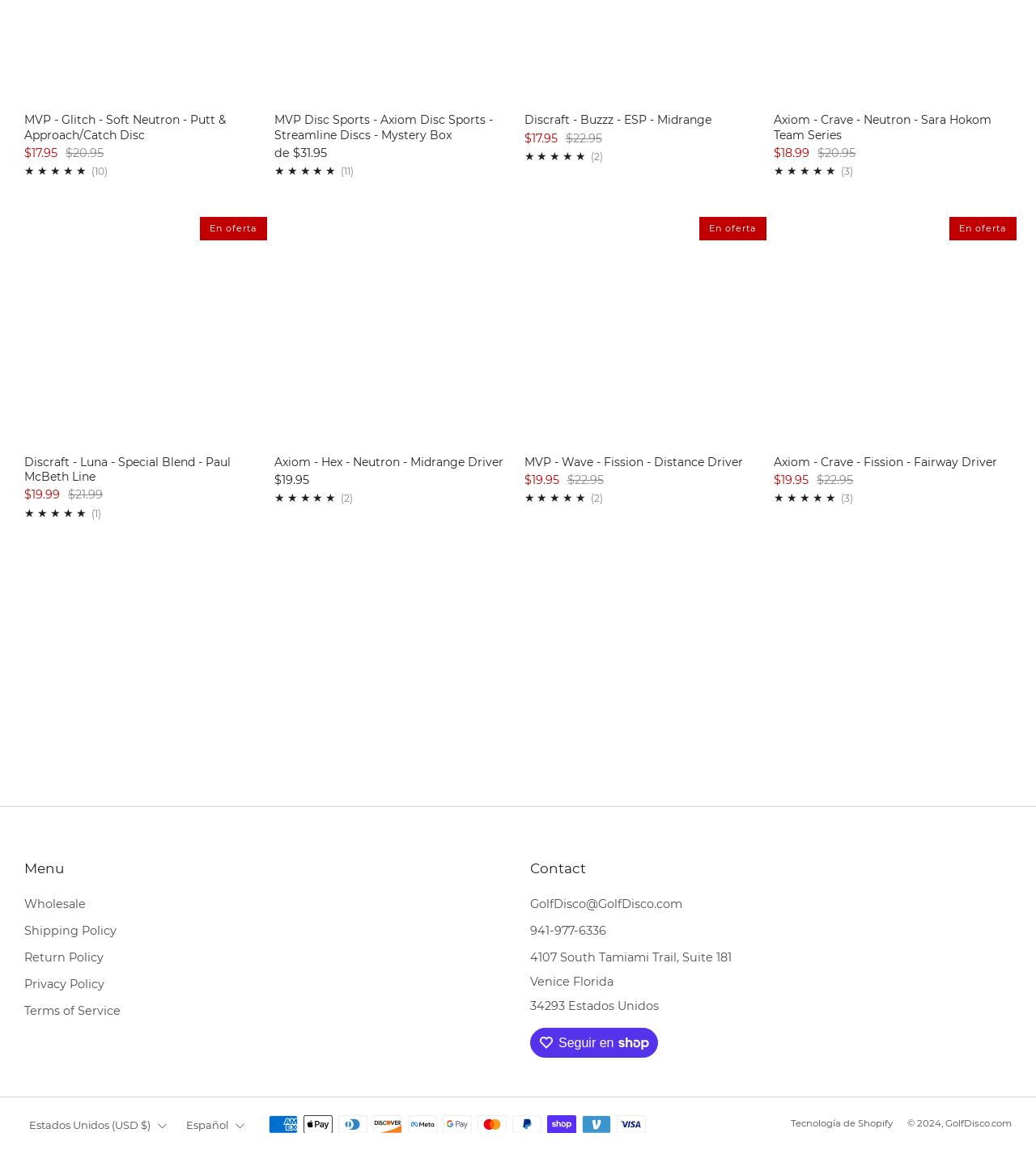What is the phone number for contact?
Using the information from the image, provide a comprehensive answer to the question.

I found the phone number by looking at the link element with the text 'Call' and its adjacent static text element with the text '941-977-6336'.